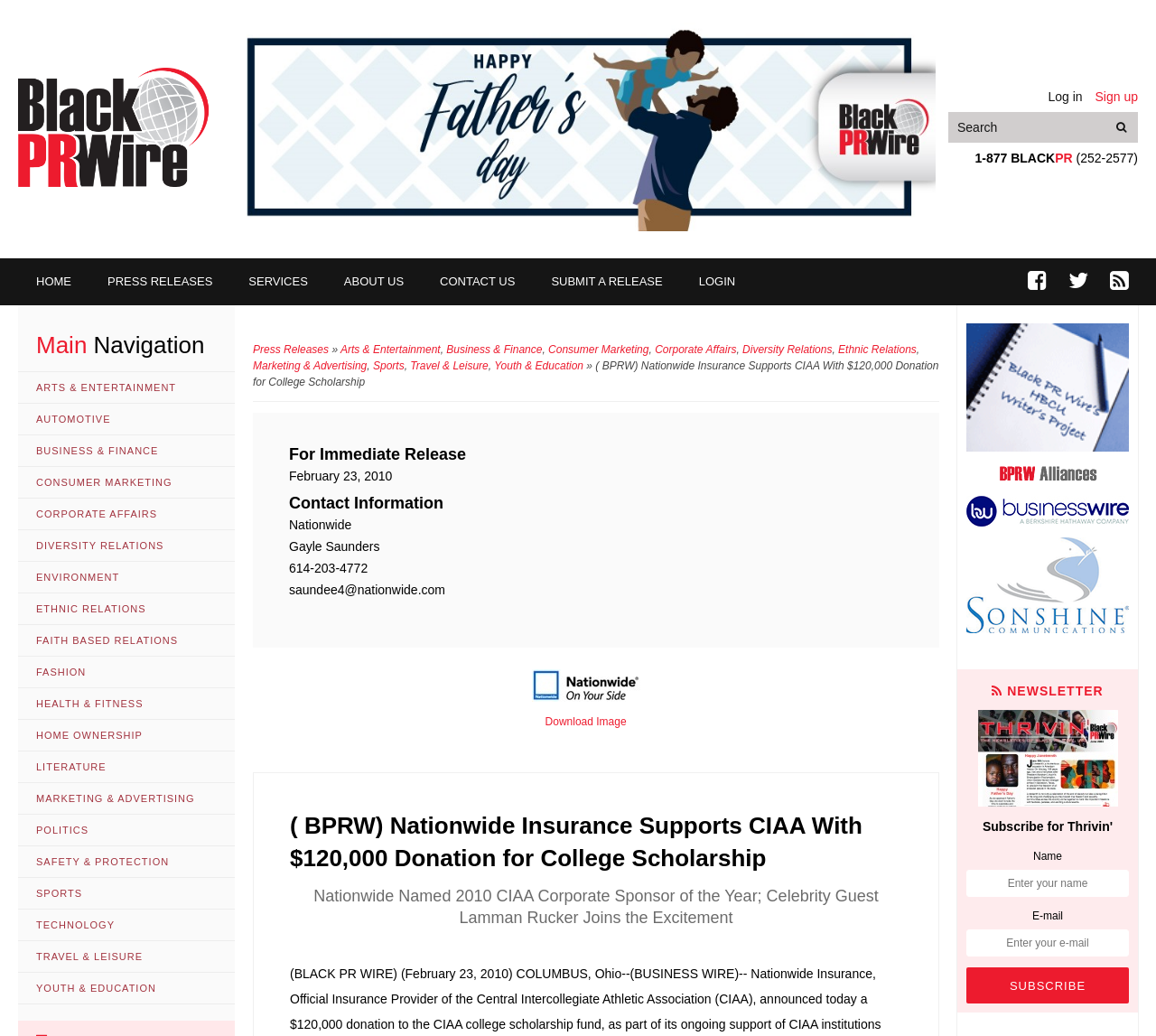Identify the bounding box coordinates for the element you need to click to achieve the following task: "Check the '1 Comment' link". The coordinates must be four float values ranging from 0 to 1, formatted as [left, top, right, bottom].

None